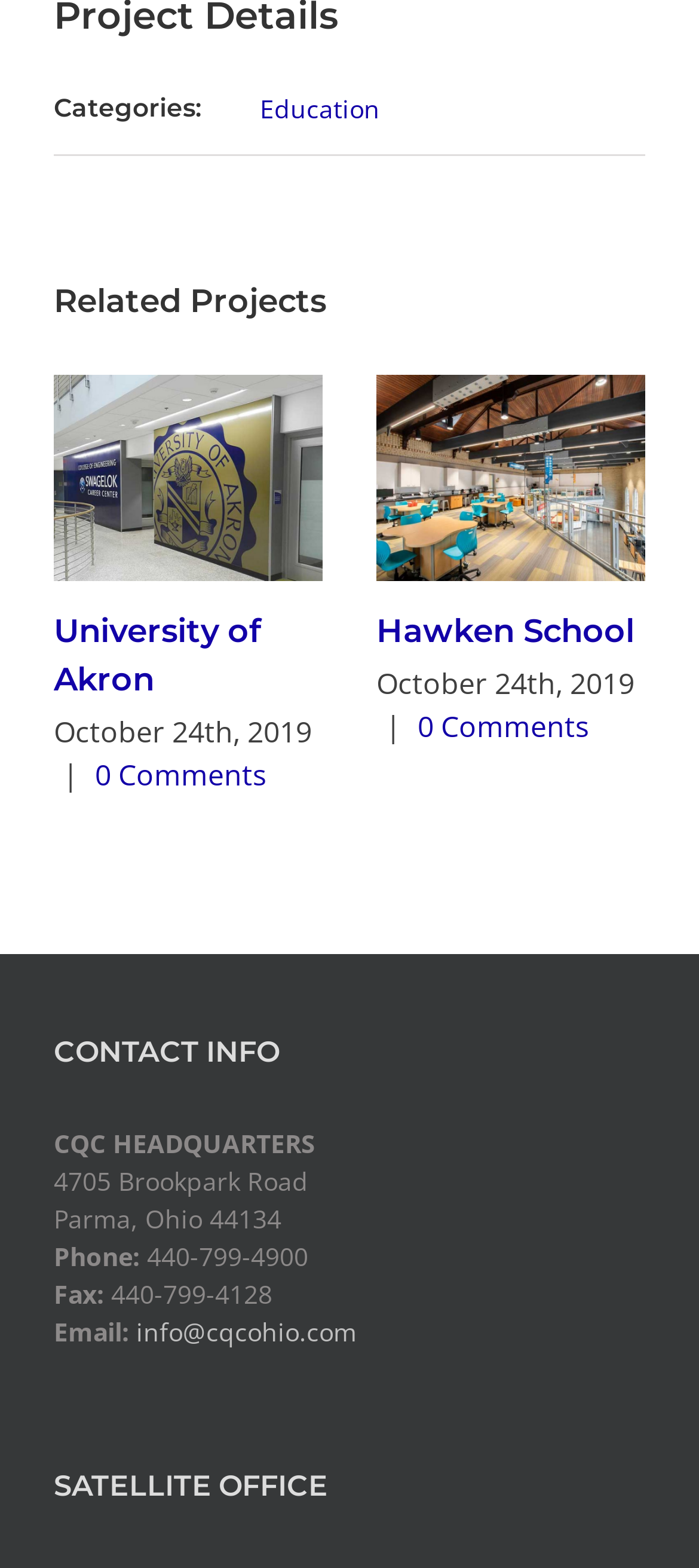Respond to the question below with a concise word or phrase:
What is the email address of CQC HEADQUARTERS?

info@cqcohio.com